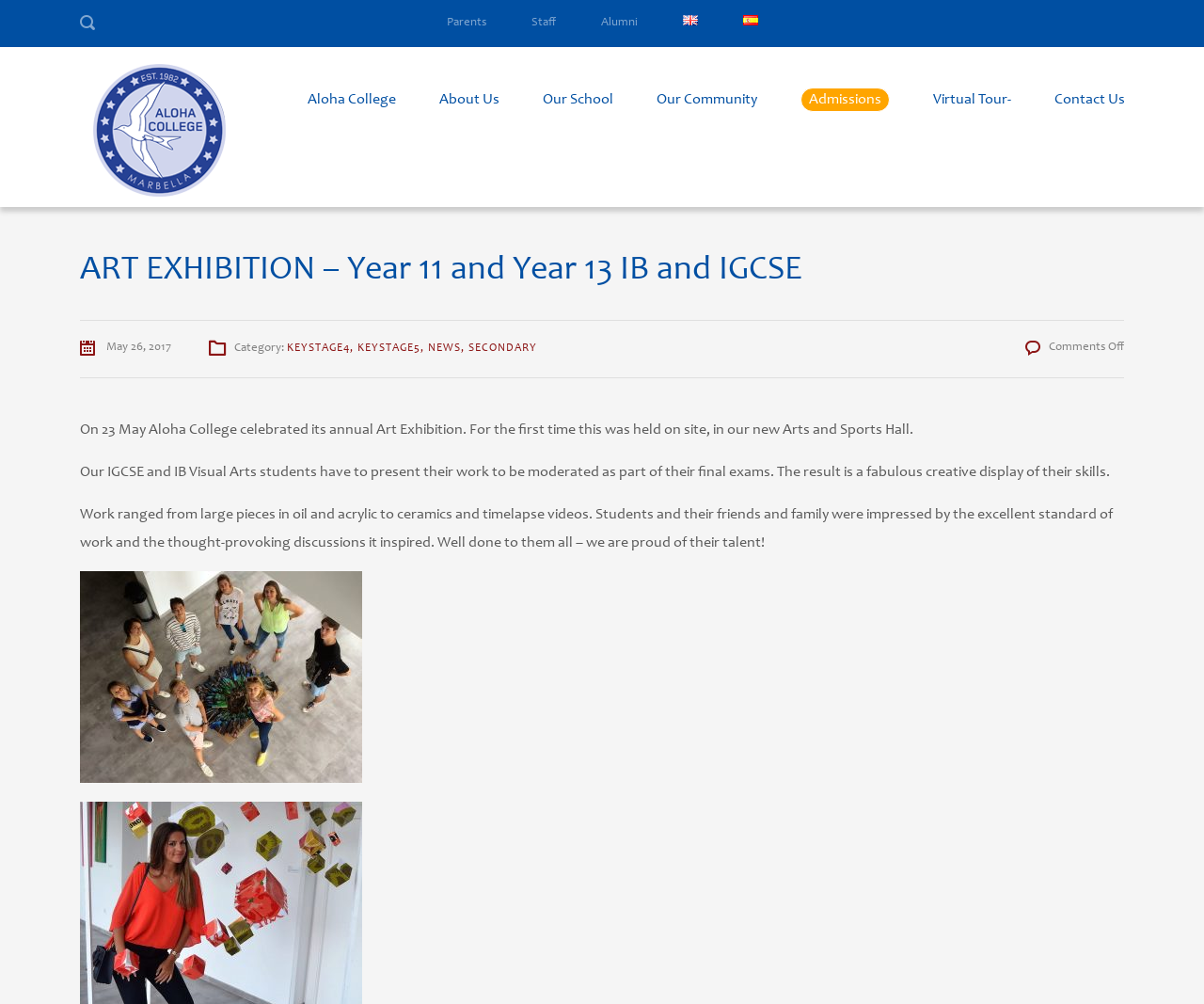What type of pieces were on display?
Please provide a comprehensive answer based on the visual information in the image.

The webpage mentions that 'Work ranged from large pieces in oil and acrylic to ceramics and timelapse videos.' This indicates that the types of pieces on display included oil, acrylic, ceramics, and timelapse videos.